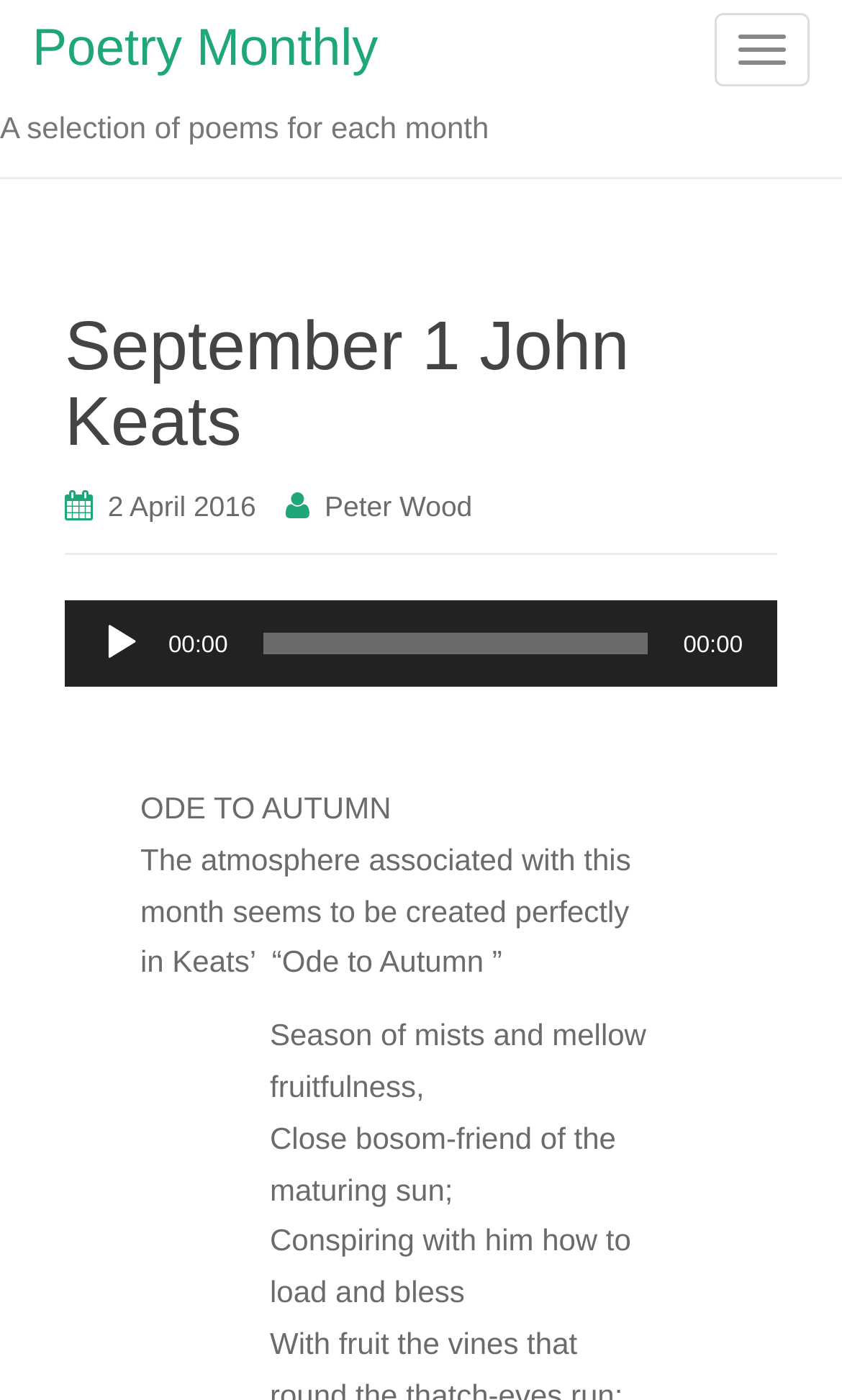Locate and generate the text content of the webpage's heading.

September 1 John Keats